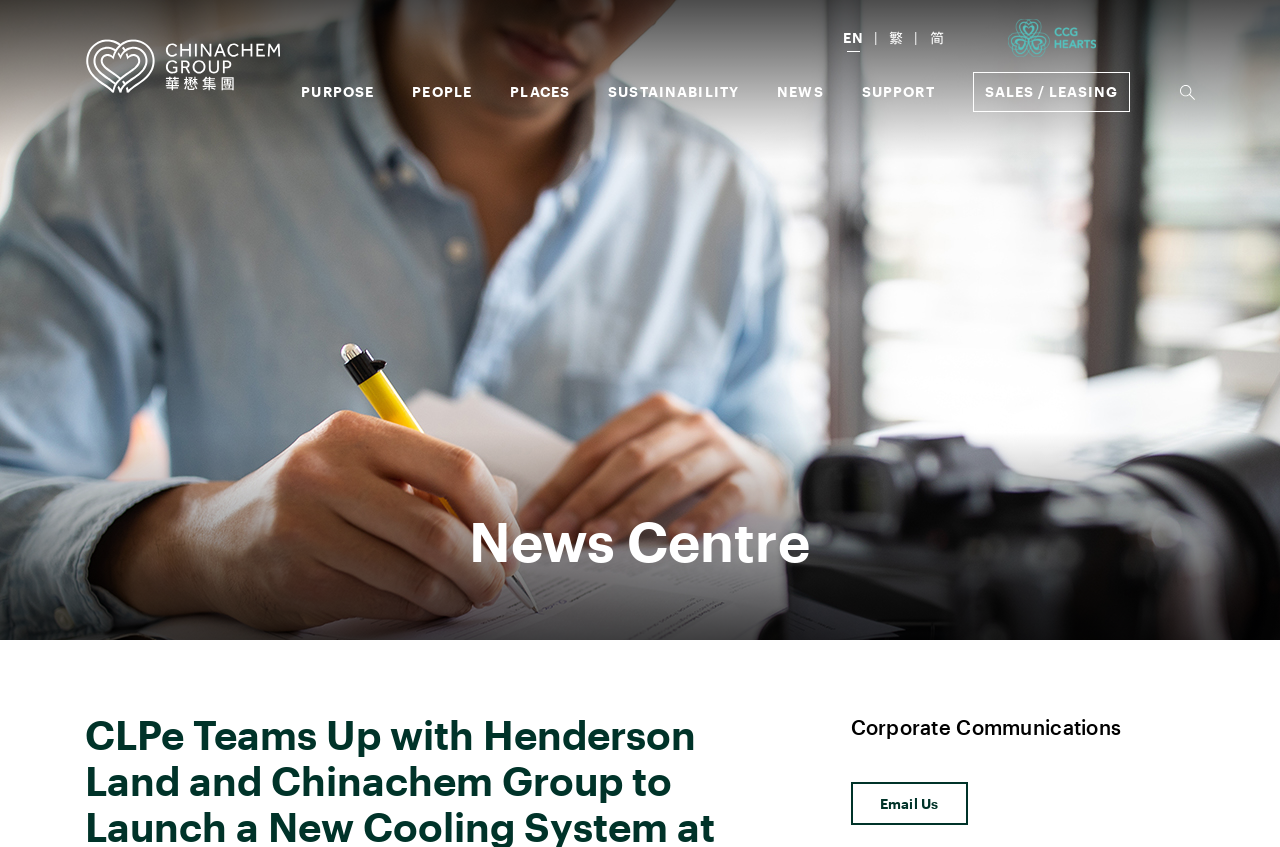Please locate the bounding box coordinates of the element that should be clicked to complete the given instruction: "Switch to English".

[0.658, 0.023, 0.695, 0.064]